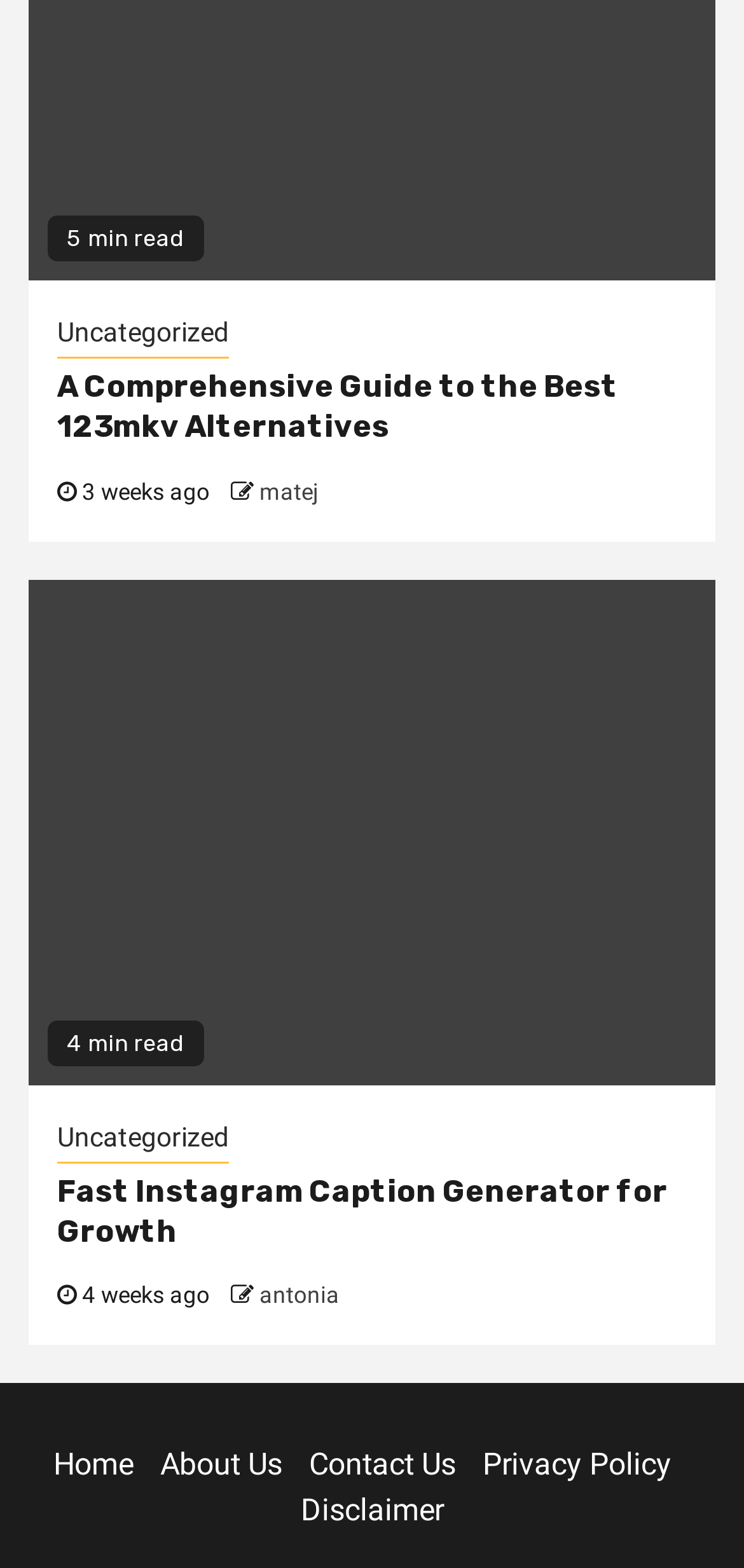Please find the bounding box coordinates of the element that you should click to achieve the following instruction: "view the disclaimer". The coordinates should be presented as four float numbers between 0 and 1: [left, top, right, bottom].

[0.404, 0.952, 0.596, 0.975]